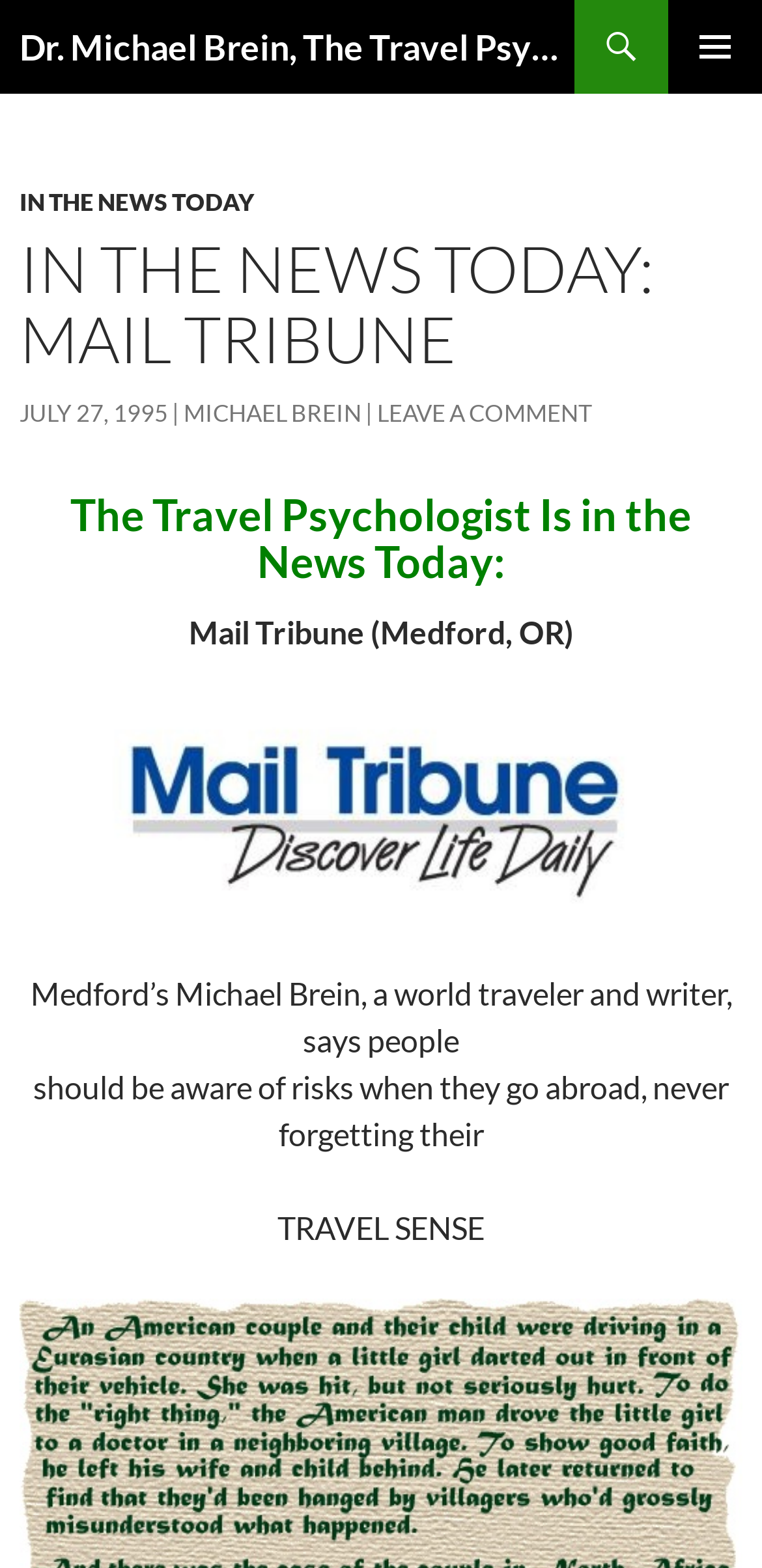Answer the following in one word or a short phrase: 
What is the topic of the news article?

Travel risks